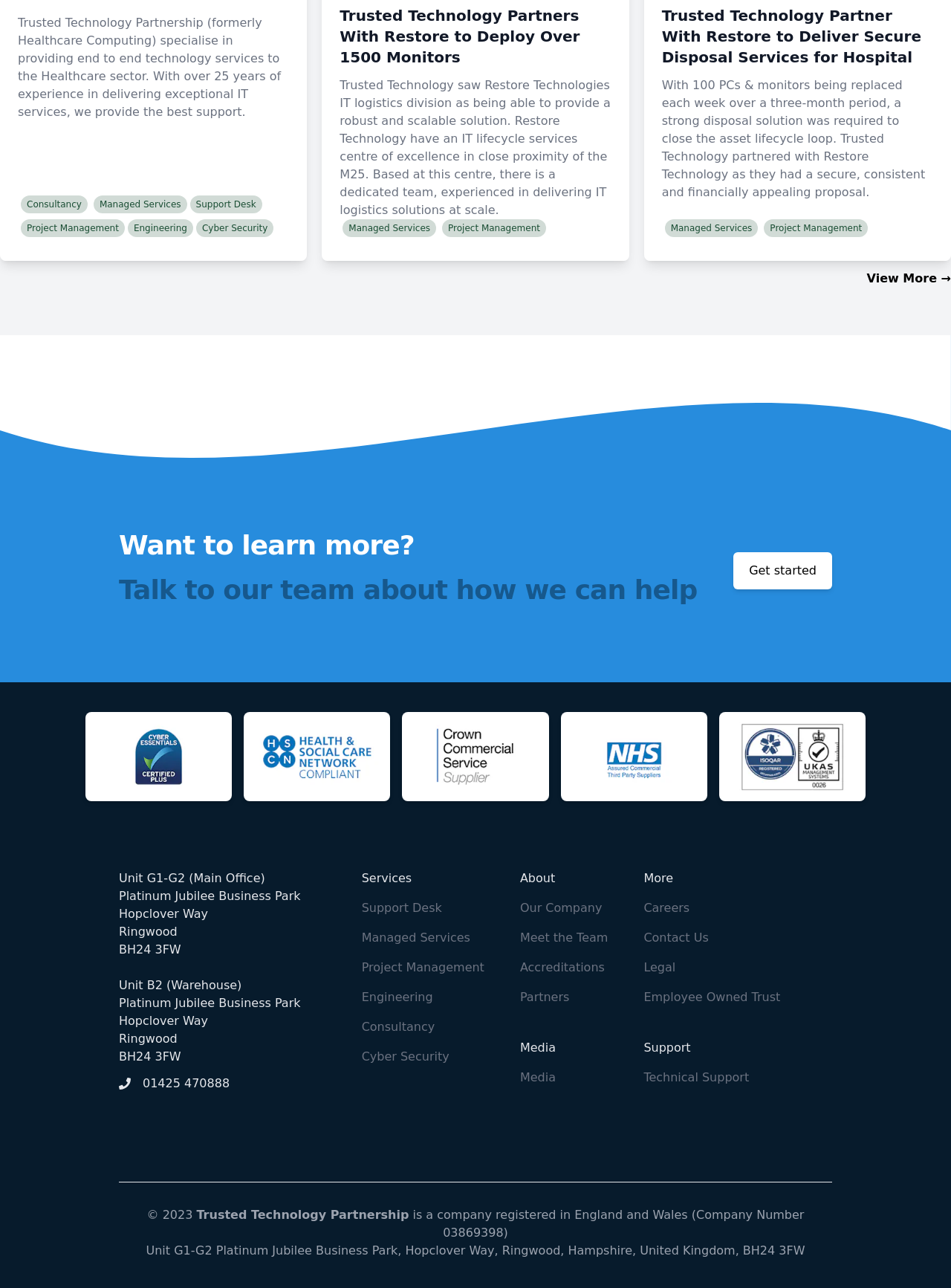Please identify the bounding box coordinates of the element's region that should be clicked to execute the following instruction: "Learn more about Cyber Security". The bounding box coordinates must be four float numbers between 0 and 1, i.e., [left, top, right, bottom].

[0.212, 0.173, 0.282, 0.181]